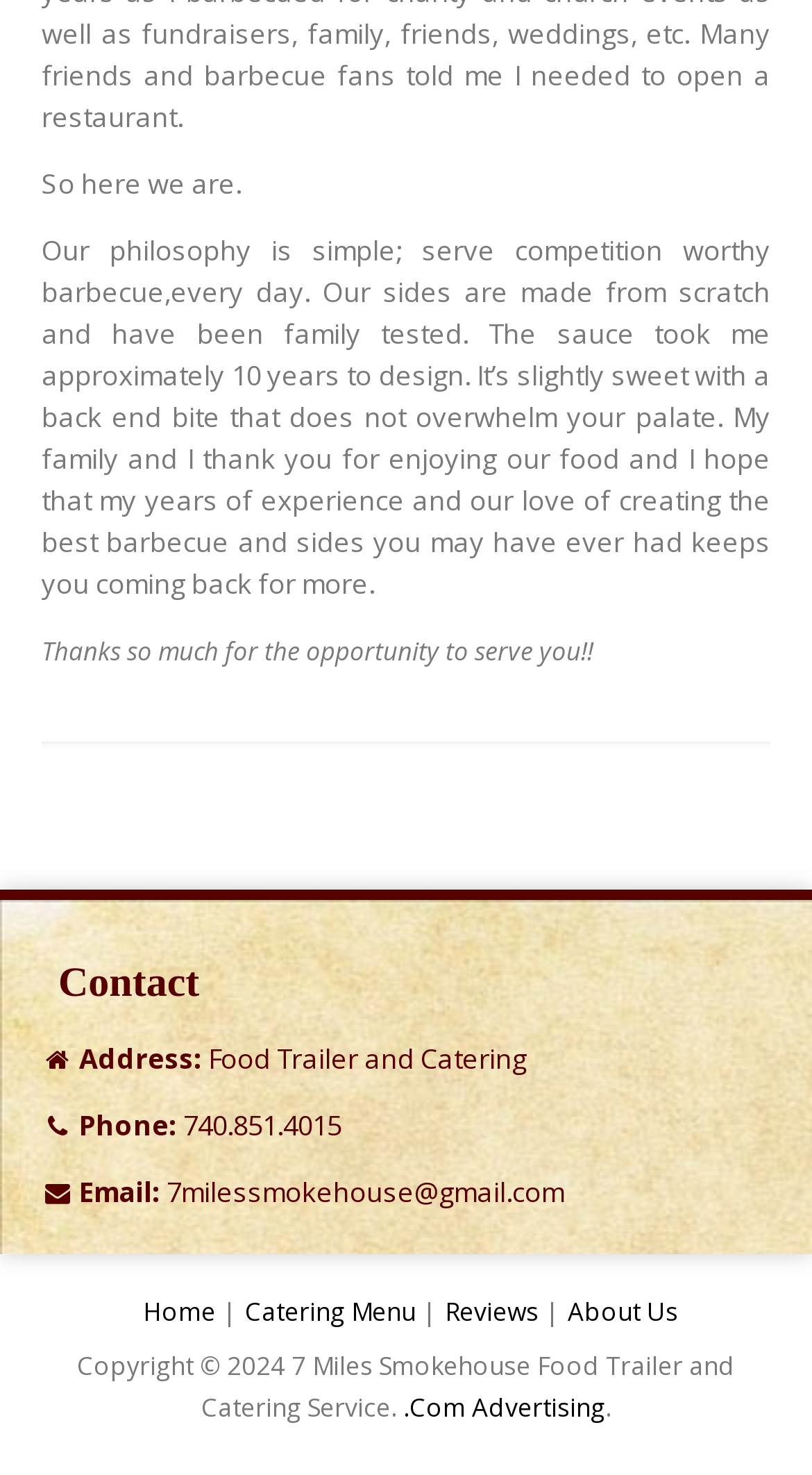Please give a succinct answer using a single word or phrase:
What is the phone number of the service?

740.851.4015